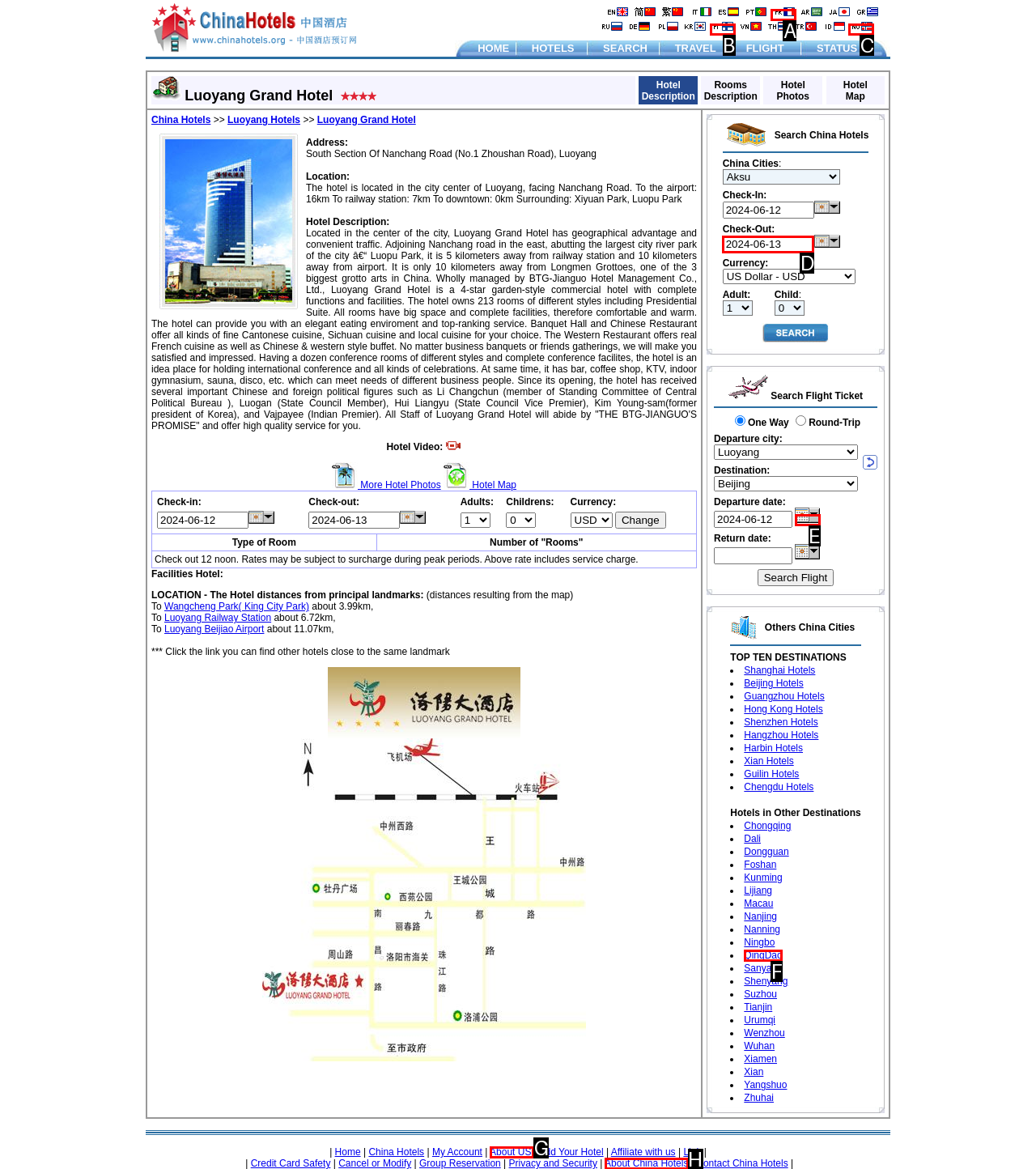Which HTML element fits the description: About China Hotels? Respond with the letter of the appropriate option directly.

H